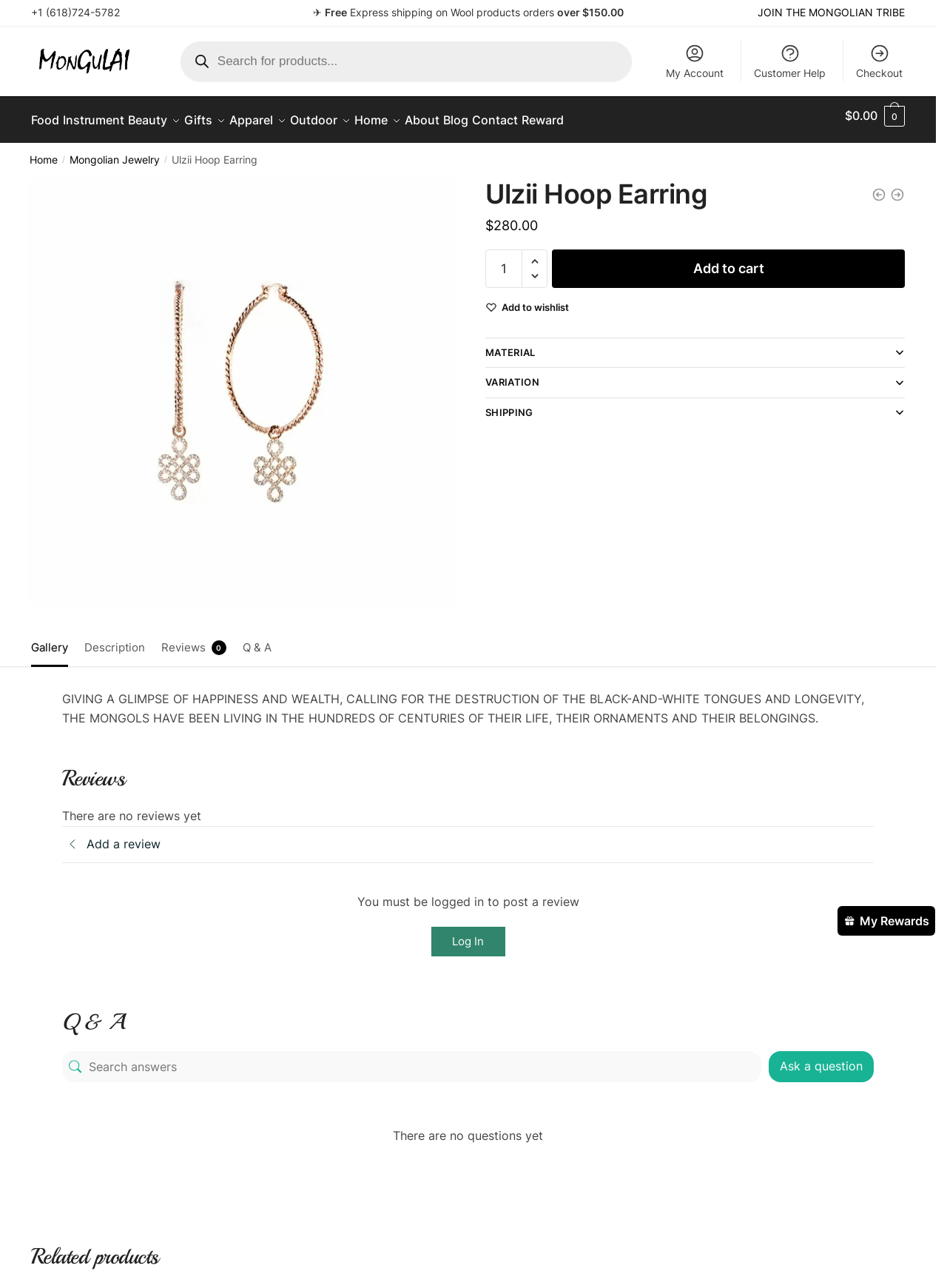Find the bounding box coordinates of the area to click in order to follow the instruction: "Increase product quantity".

[0.552, 0.188, 0.577, 0.204]